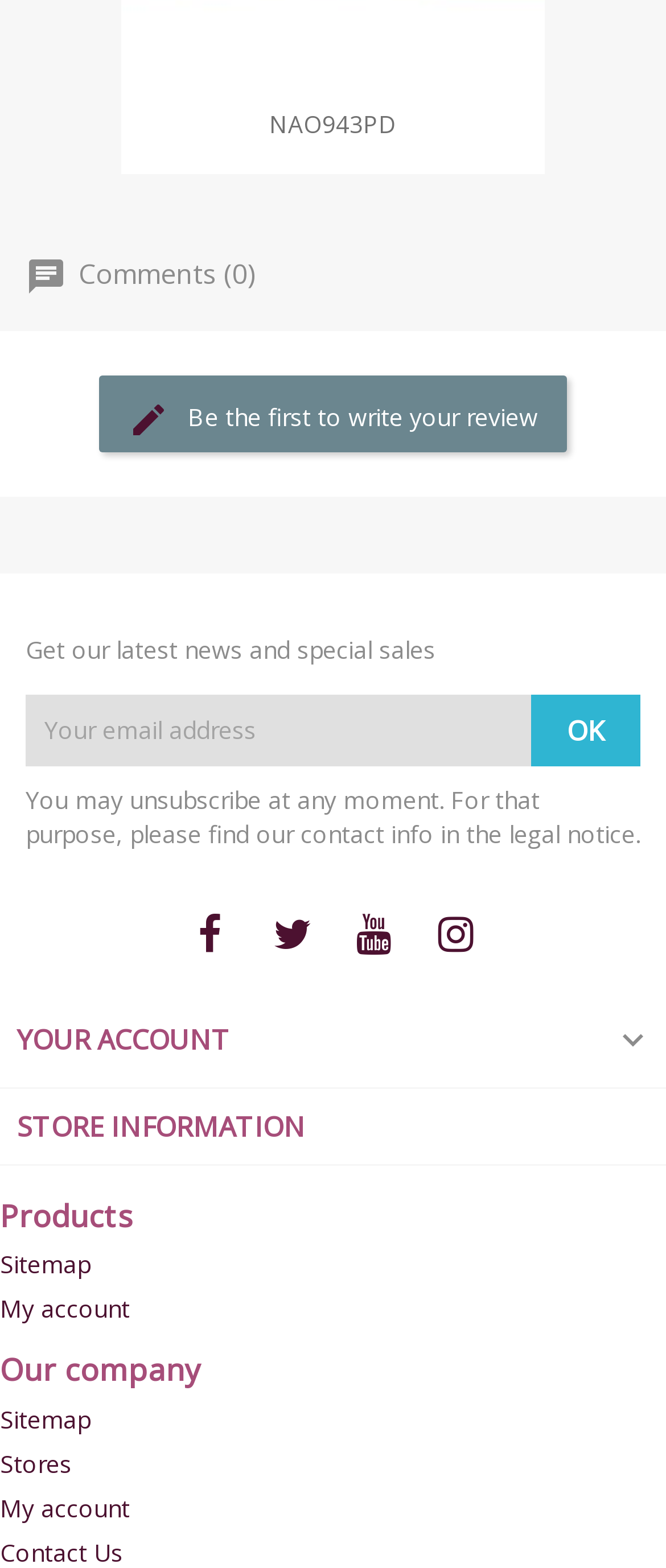Point out the bounding box coordinates of the section to click in order to follow this instruction: "Click to write a review".

[0.149, 0.239, 0.851, 0.288]